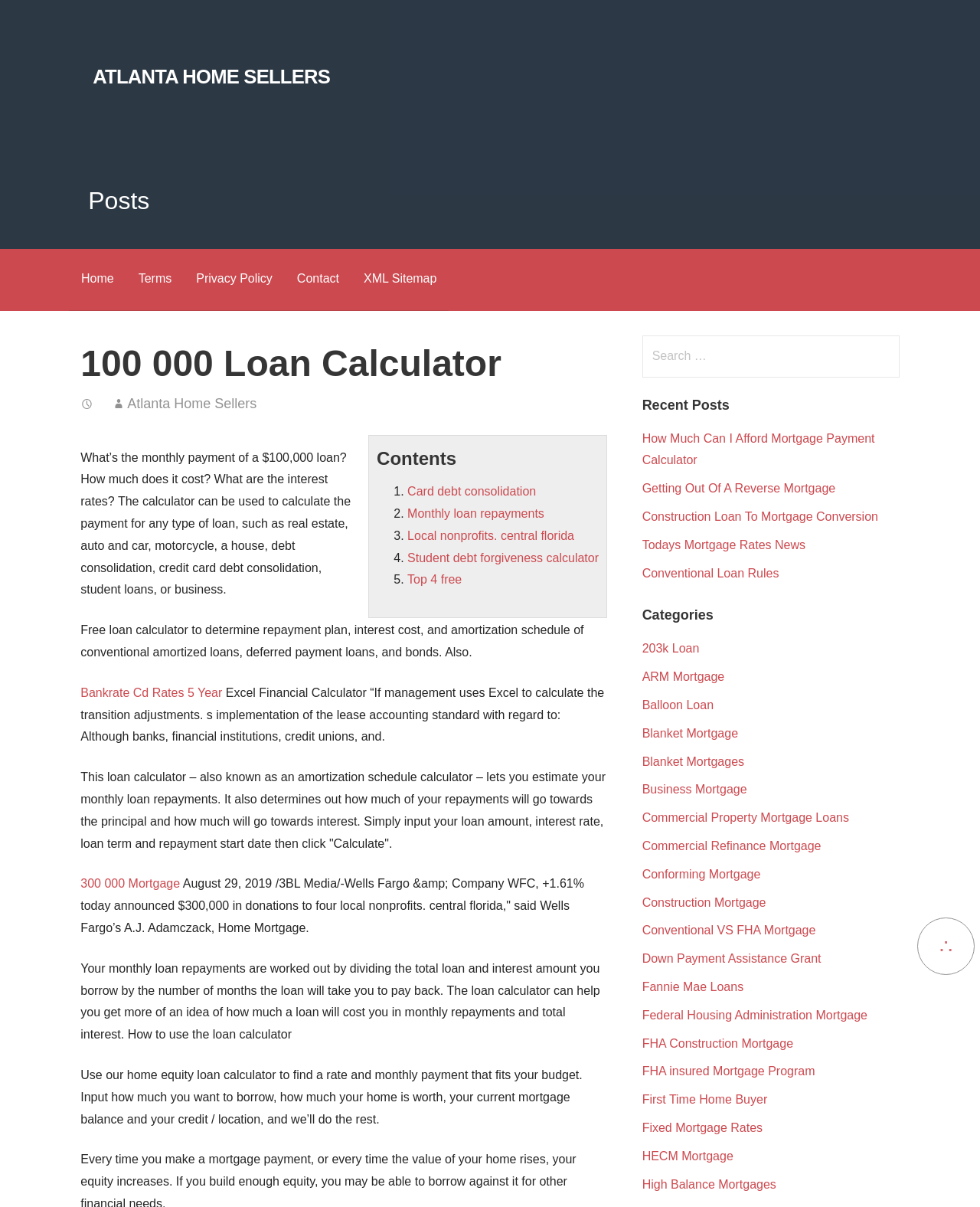Please identify the bounding box coordinates for the region that you need to click to follow this instruction: "Search for something".

[0.655, 0.278, 0.918, 0.313]